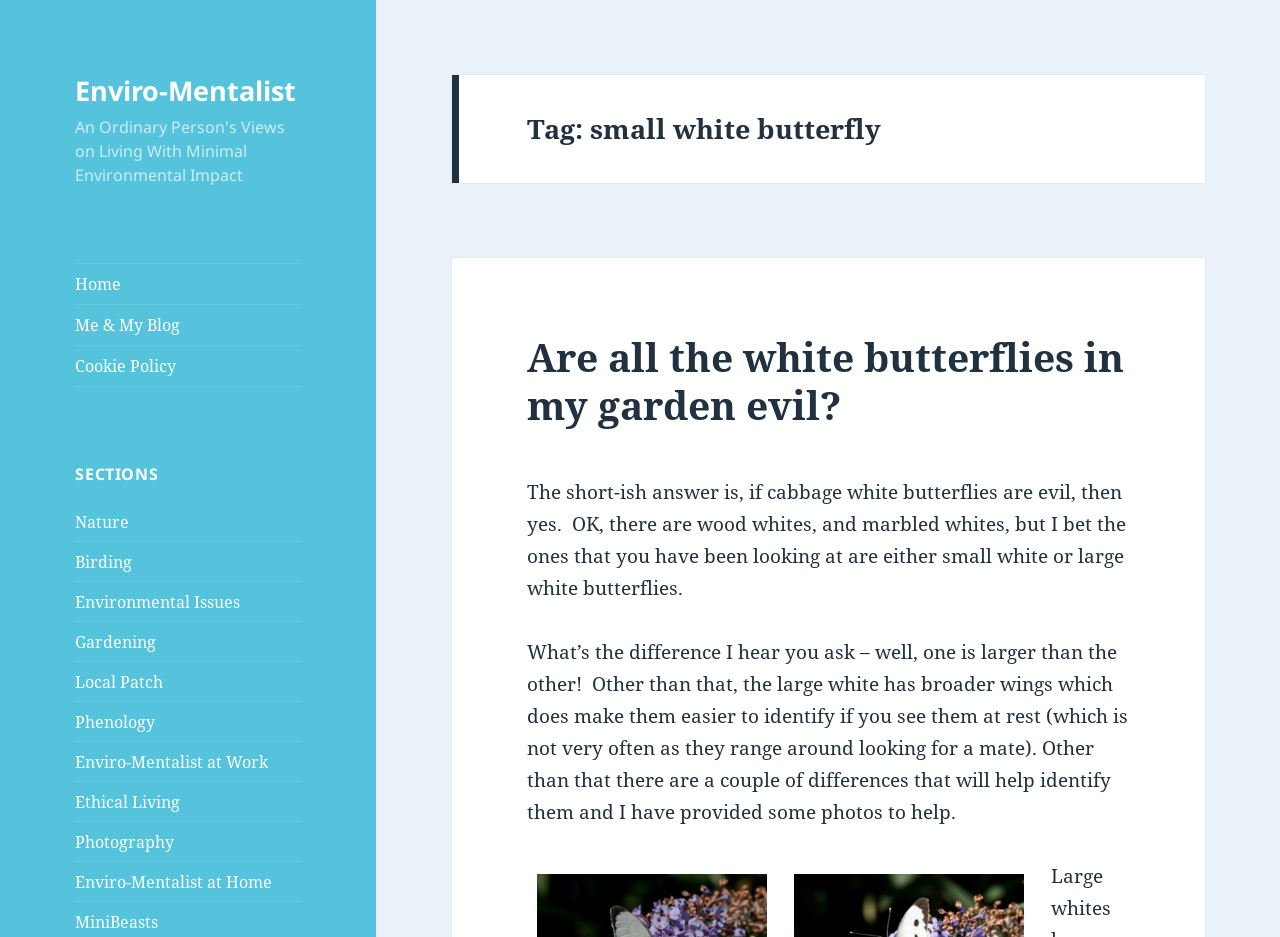What is the category of the blog post?
Can you provide an in-depth and detailed response to the question?

I determined the category of the blog post by looking at the section headings on the webpage. Under the 'SECTIONS' heading, I found a list of links, including 'Nature', which suggests that the blog post is categorized under Nature.